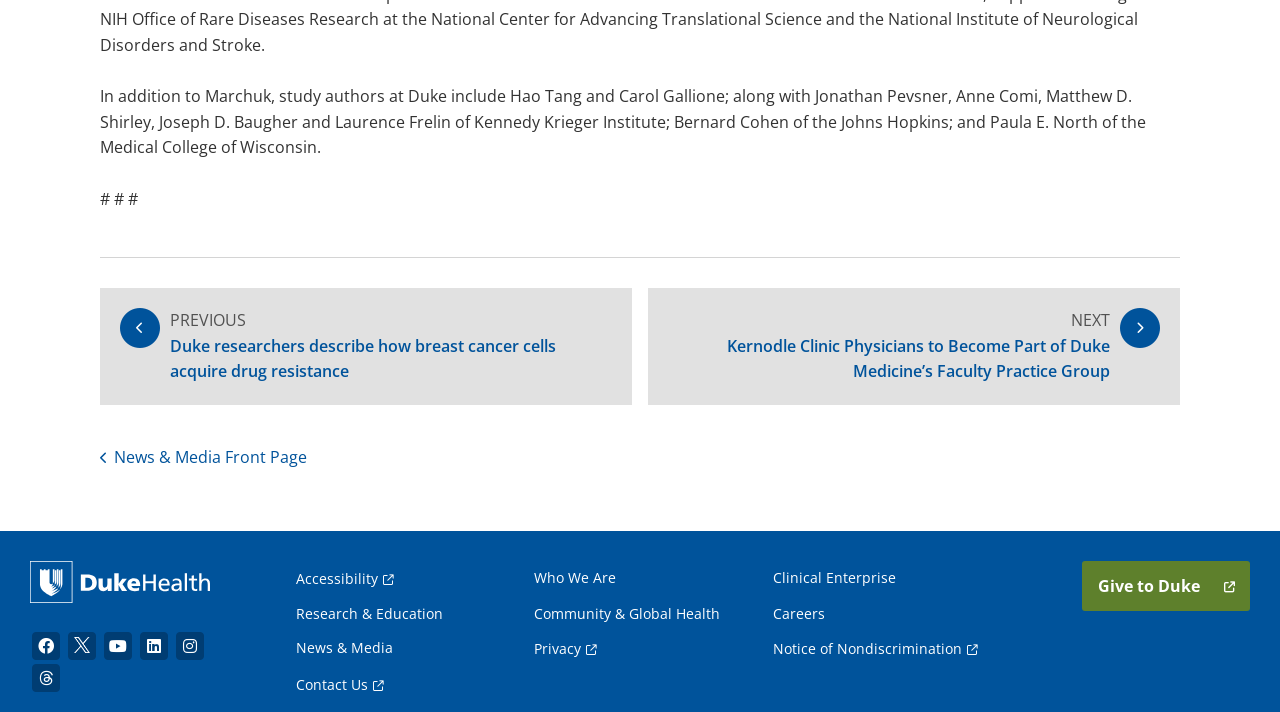Identify the bounding box coordinates for the element you need to click to achieve the following task: "Click on the 'PREVIOUS' link". The coordinates must be four float values ranging from 0 to 1, formatted as [left, top, right, bottom].

[0.078, 0.405, 0.494, 0.569]